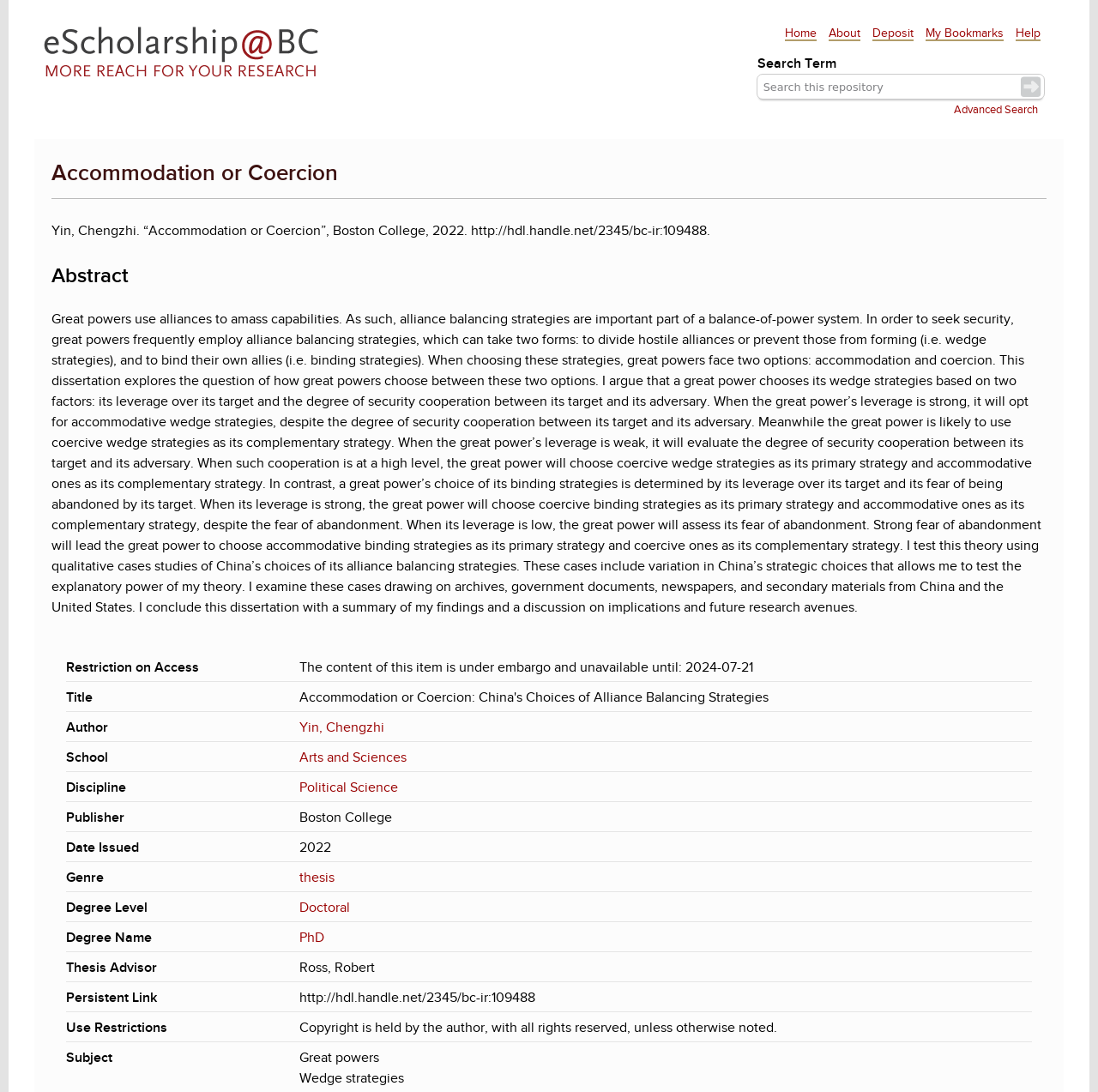What is the restriction on access to the dissertation?
Using the image, provide a detailed and thorough answer to the question.

The restriction on access can be found in the static text element with the text 'The content of this item is under embargo and unavailable until: 2024-07-21'.